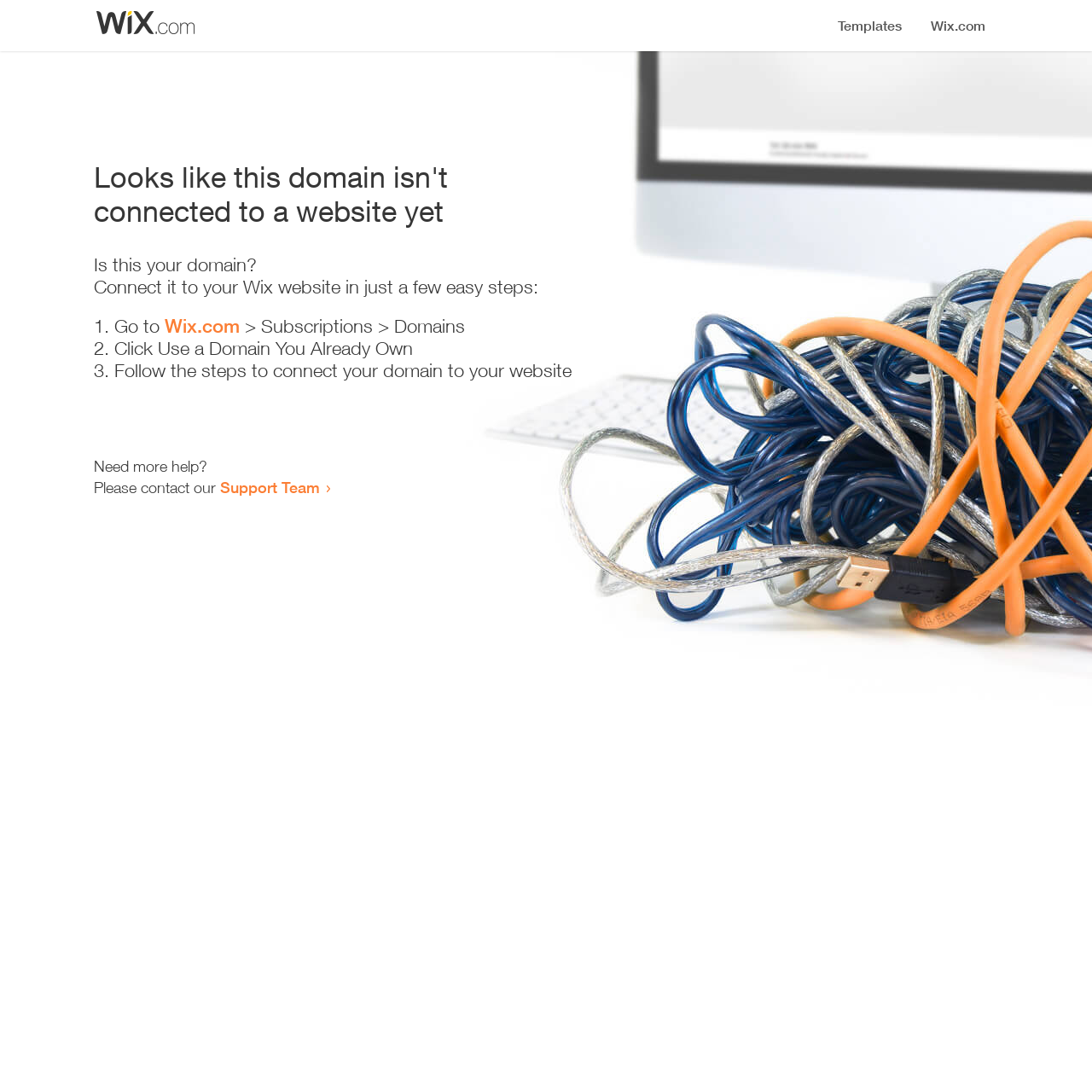Bounding box coordinates should be in the format (top-left x, top-left y, bottom-right x, bottom-right y) and all values should be floating point numbers between 0 and 1. Determine the bounding box coordinate for the UI element described as: Wix.com

[0.151, 0.288, 0.22, 0.309]